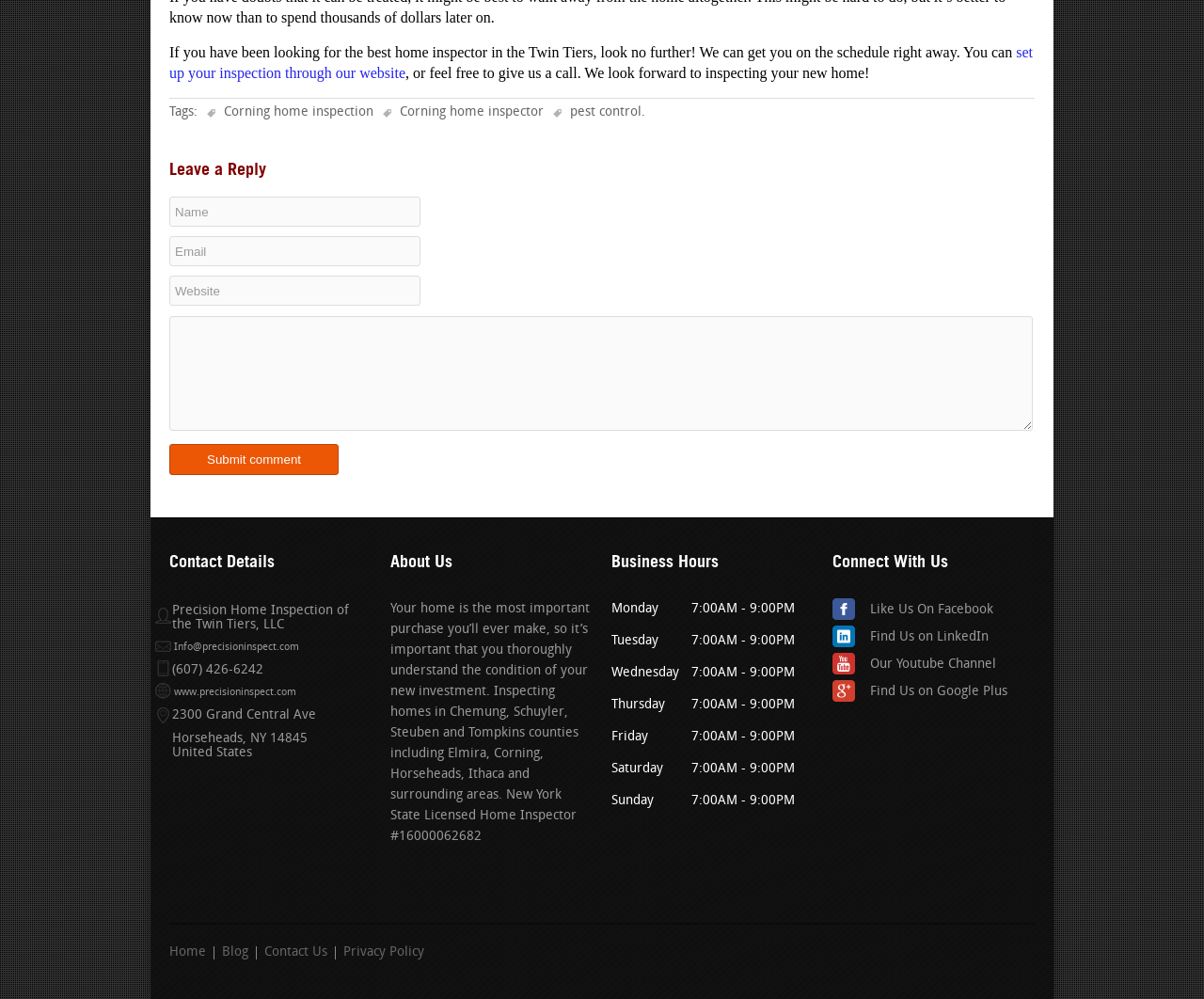Determine the bounding box coordinates of the target area to click to execute the following instruction: "submit a comment."

[0.141, 0.445, 0.281, 0.476]